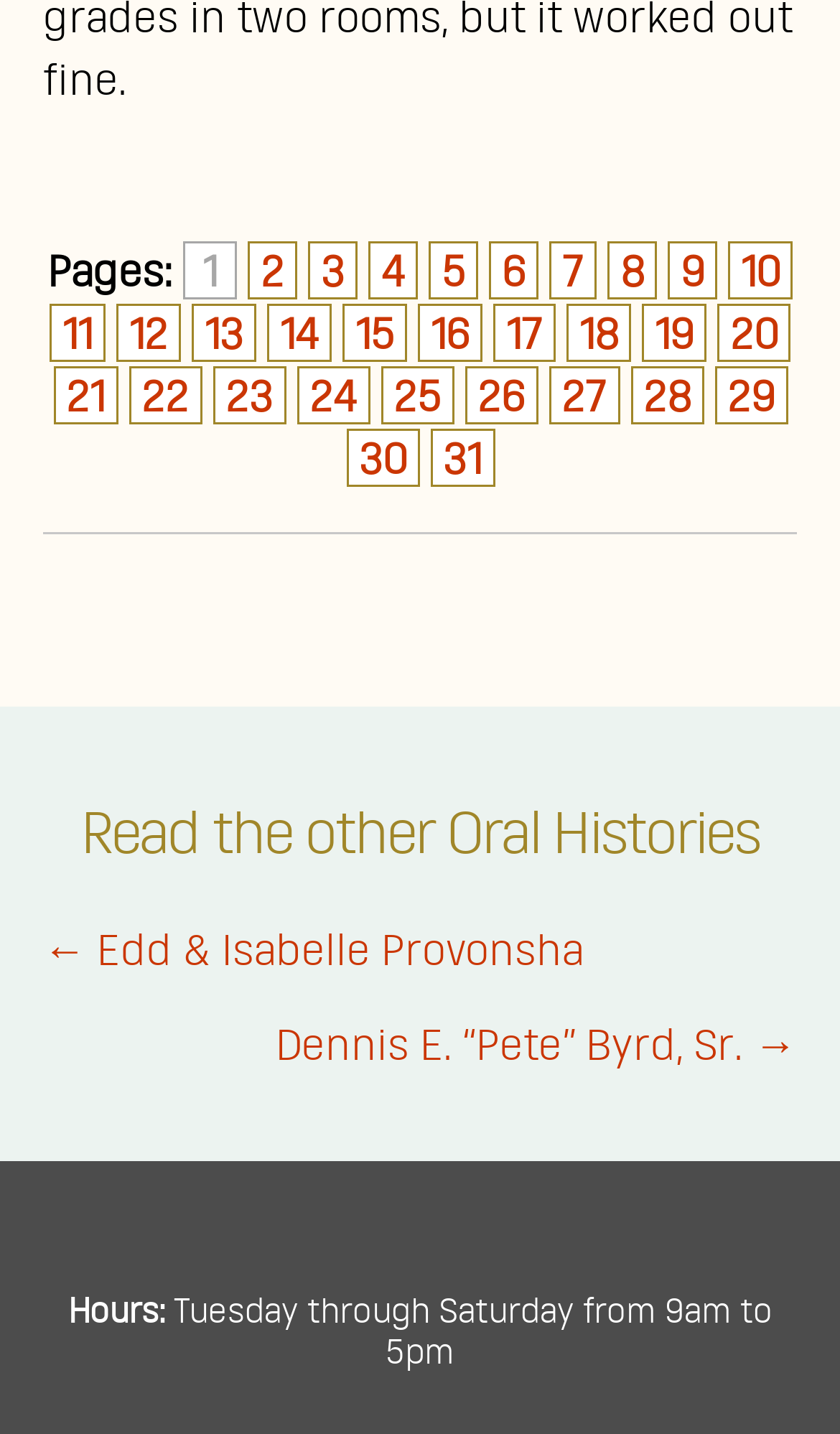Identify the bounding box coordinates of the HTML element based on this description: "26".

[0.553, 0.255, 0.64, 0.296]